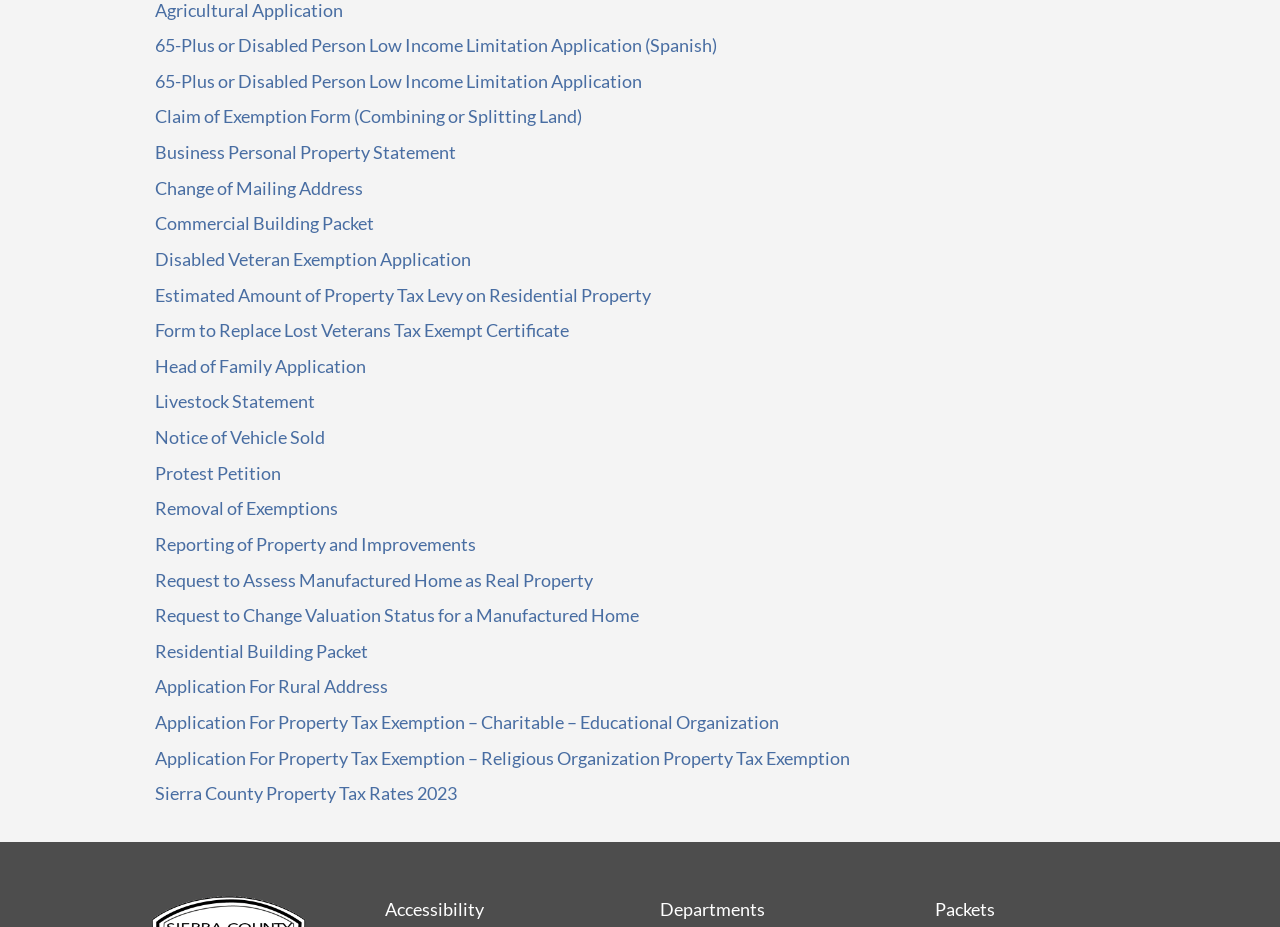Please identify the bounding box coordinates of the region to click in order to complete the given instruction: "Check the Sierra County Property Tax Rates 2023". The coordinates should be four float numbers between 0 and 1, i.e., [left, top, right, bottom].

[0.121, 0.844, 0.357, 0.868]